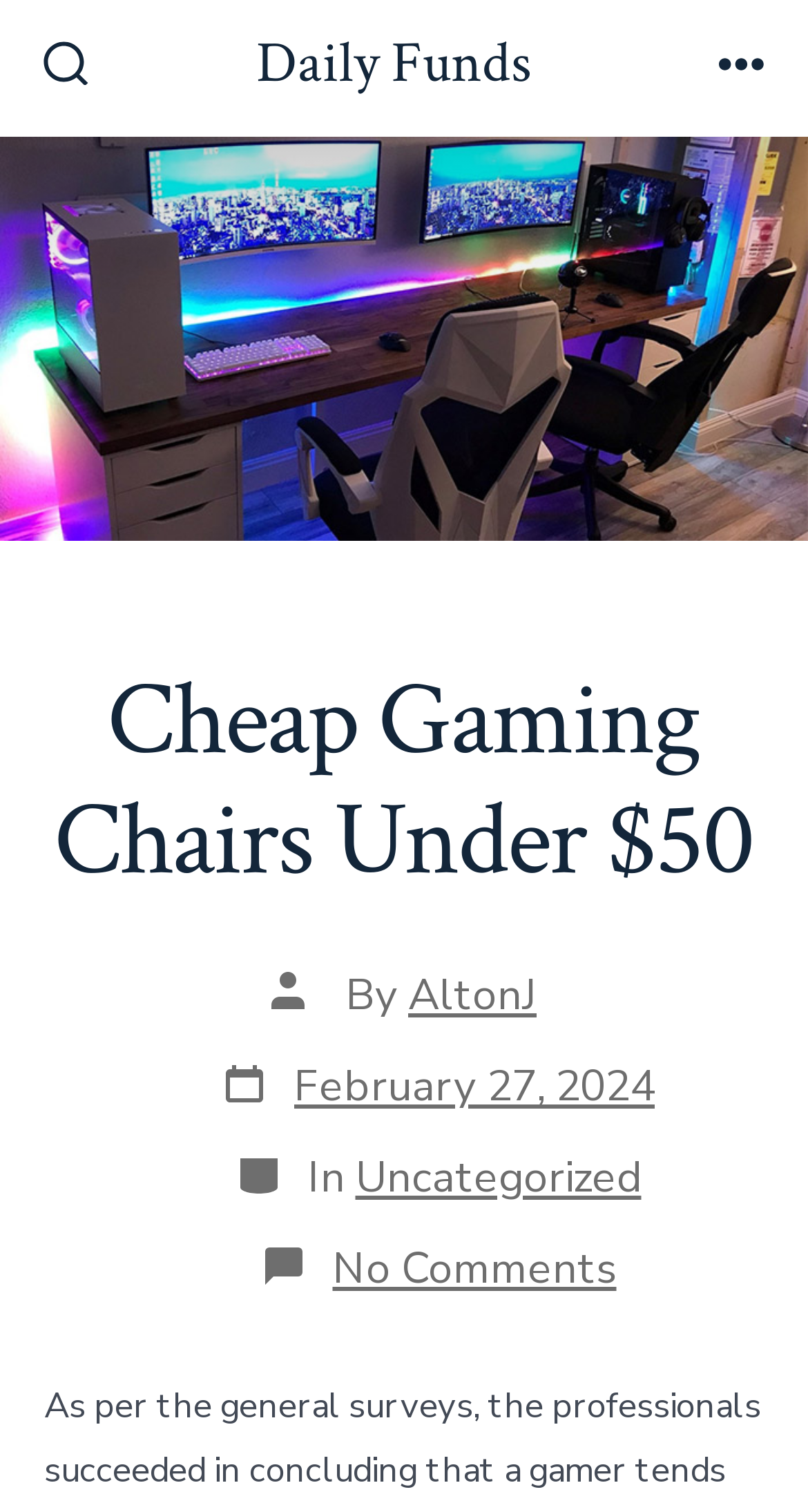Can you find and provide the main heading text of this webpage?

Cheap Gaming Chairs Under $50